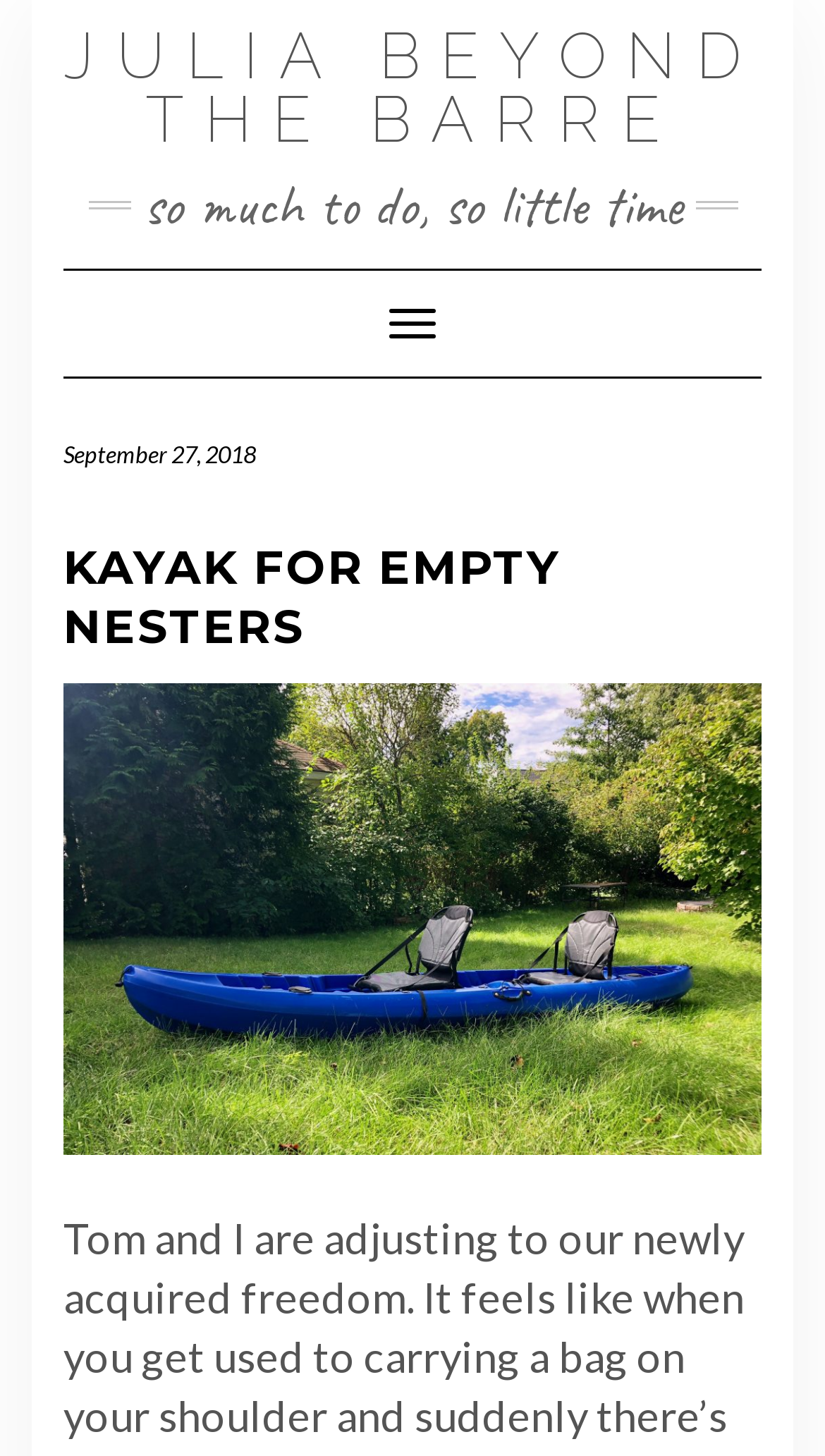What is the theme of the image on the webpage?
From the image, respond using a single word or phrase.

Kayak for Empty Nesters